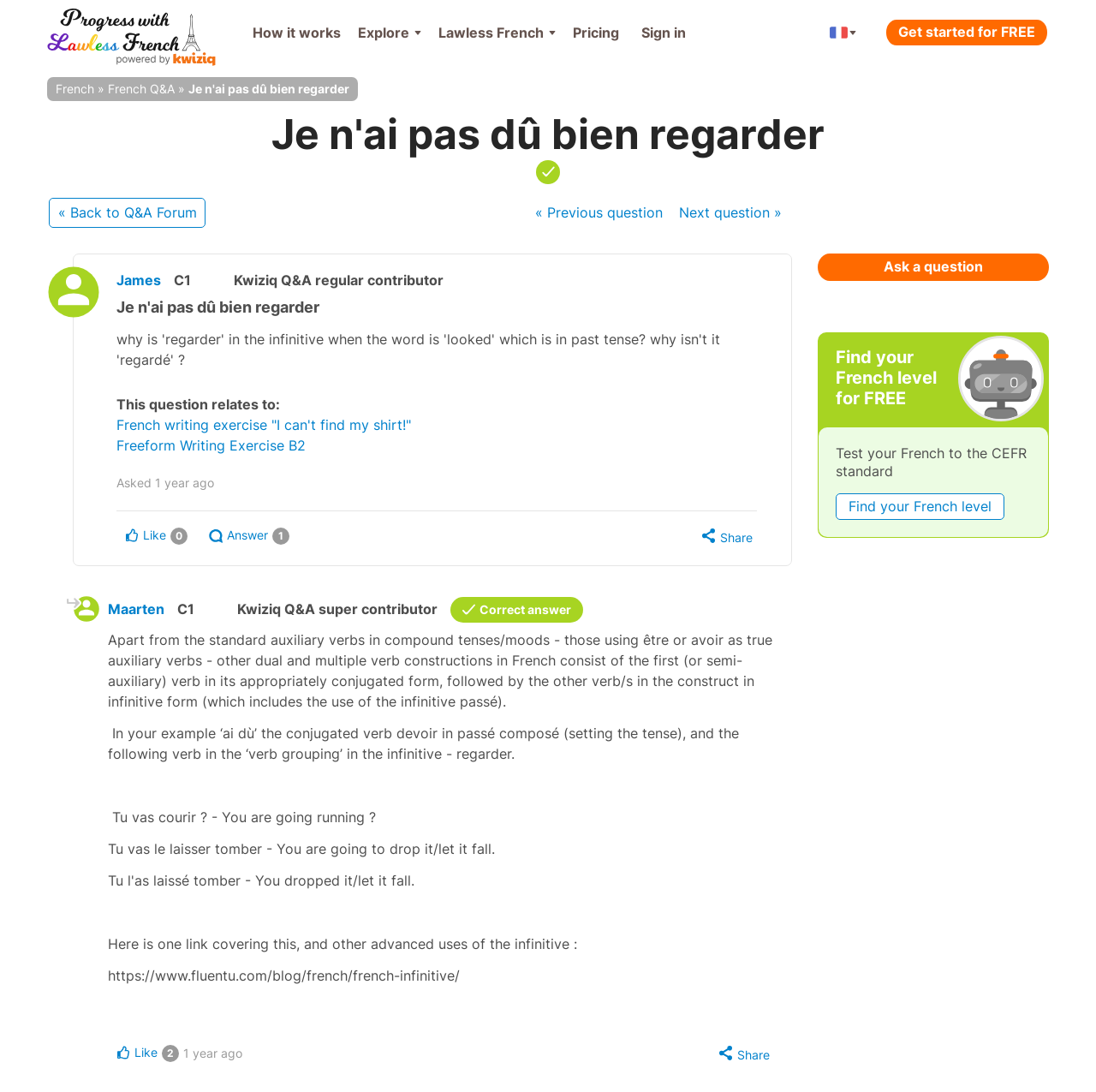What is the purpose of the 'Find your French level' link?
Look at the image and answer with only one word or phrase.

To test French to the CEFR standard